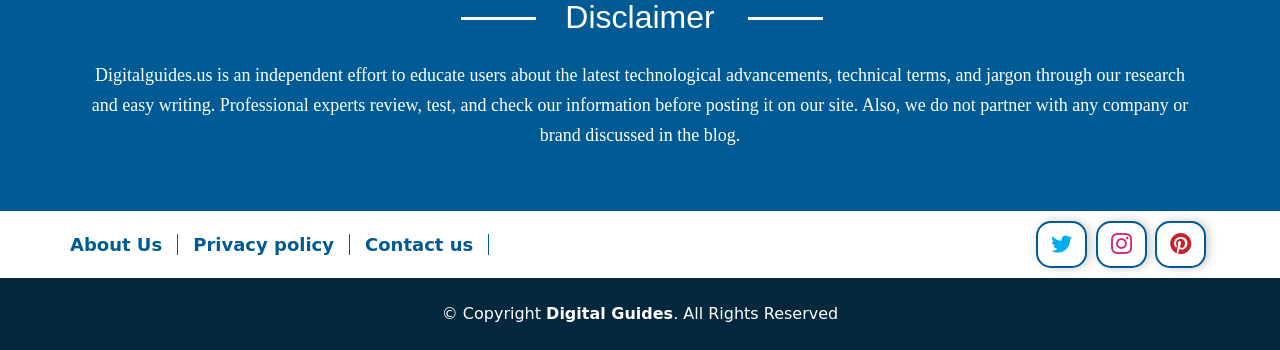What is the purpose of Digitalguides.us?
Please provide a single word or phrase as your answer based on the screenshot.

Educate users